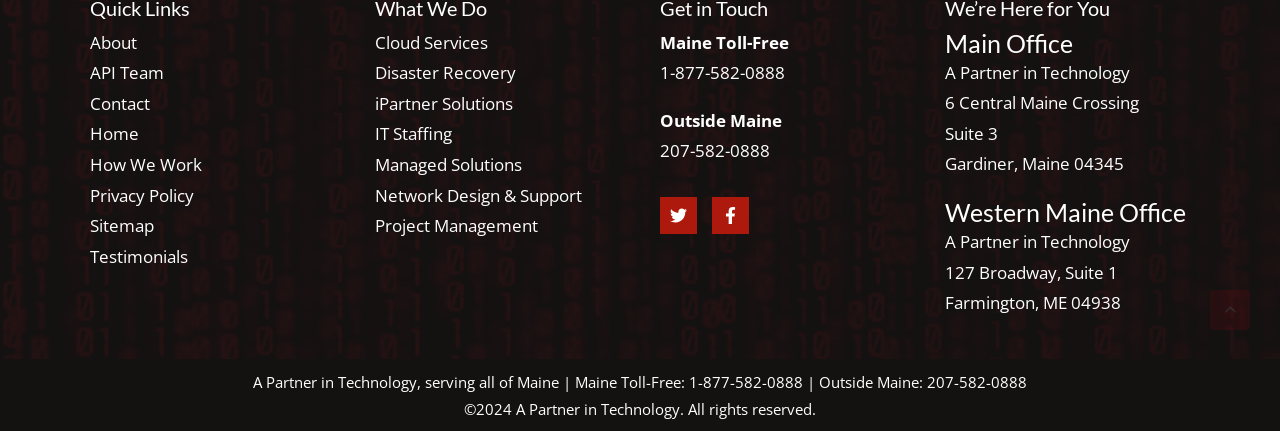How many offices does the company have?
Using the image provided, answer with just one word or phrase.

2